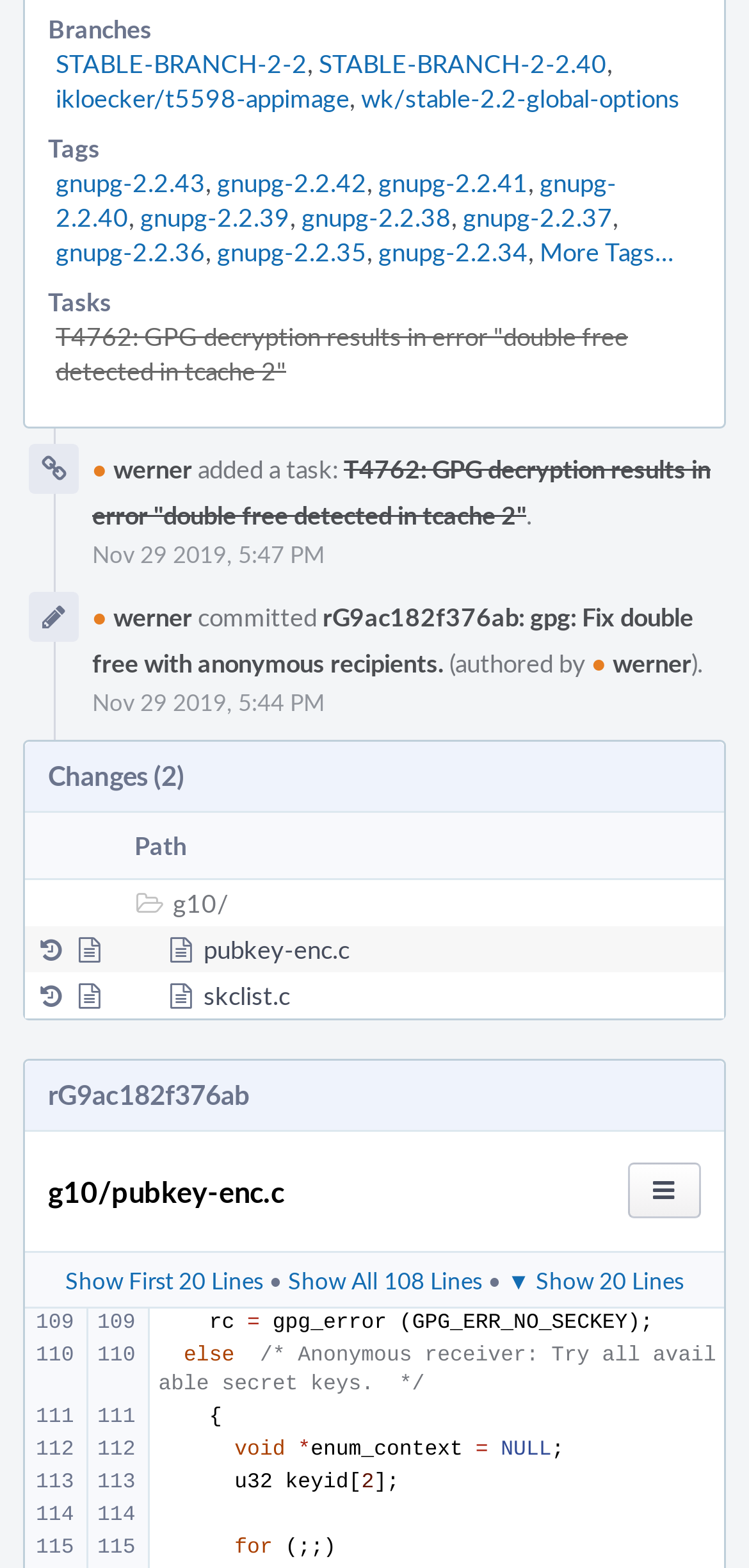Locate the bounding box coordinates of the element to click to perform the following action: 'Click on the 'Show First 20 Lines • Show All 108 Lines • ▼ Show 20 Lines' button'. The coordinates should be given as four float values between 0 and 1, in the form of [left, top, right, bottom].

[0.033, 0.799, 0.967, 0.834]